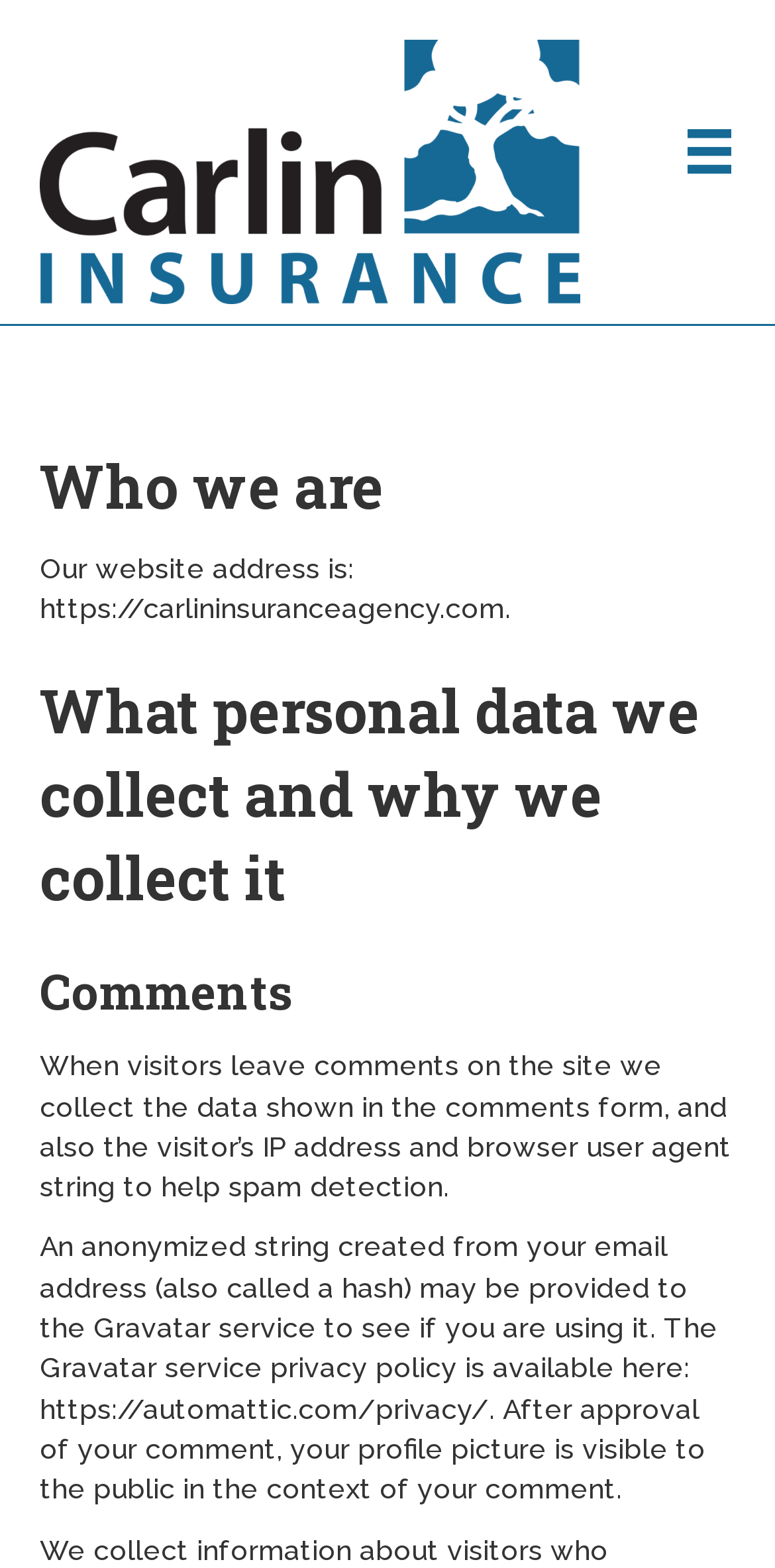Identify the bounding box for the UI element described as: "alt="NewCarlinLogo" title="NewCarlinLogo"". The coordinates should be four float numbers between 0 and 1, i.e., [left, top, right, bottom].

[0.051, 0.098, 0.749, 0.118]